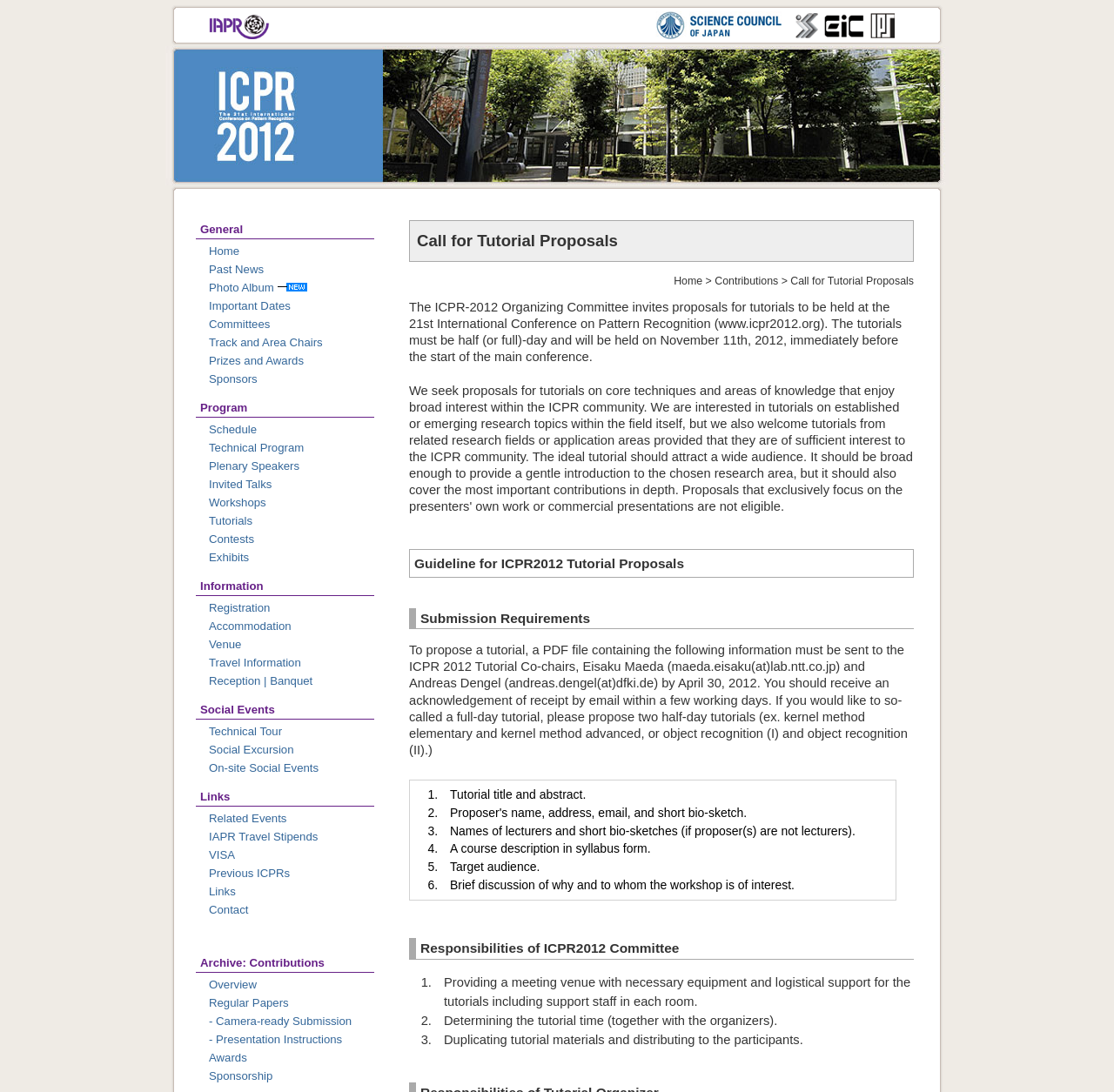How many types of tutorials can be proposed?
Using the visual information, reply with a single word or short phrase.

Two